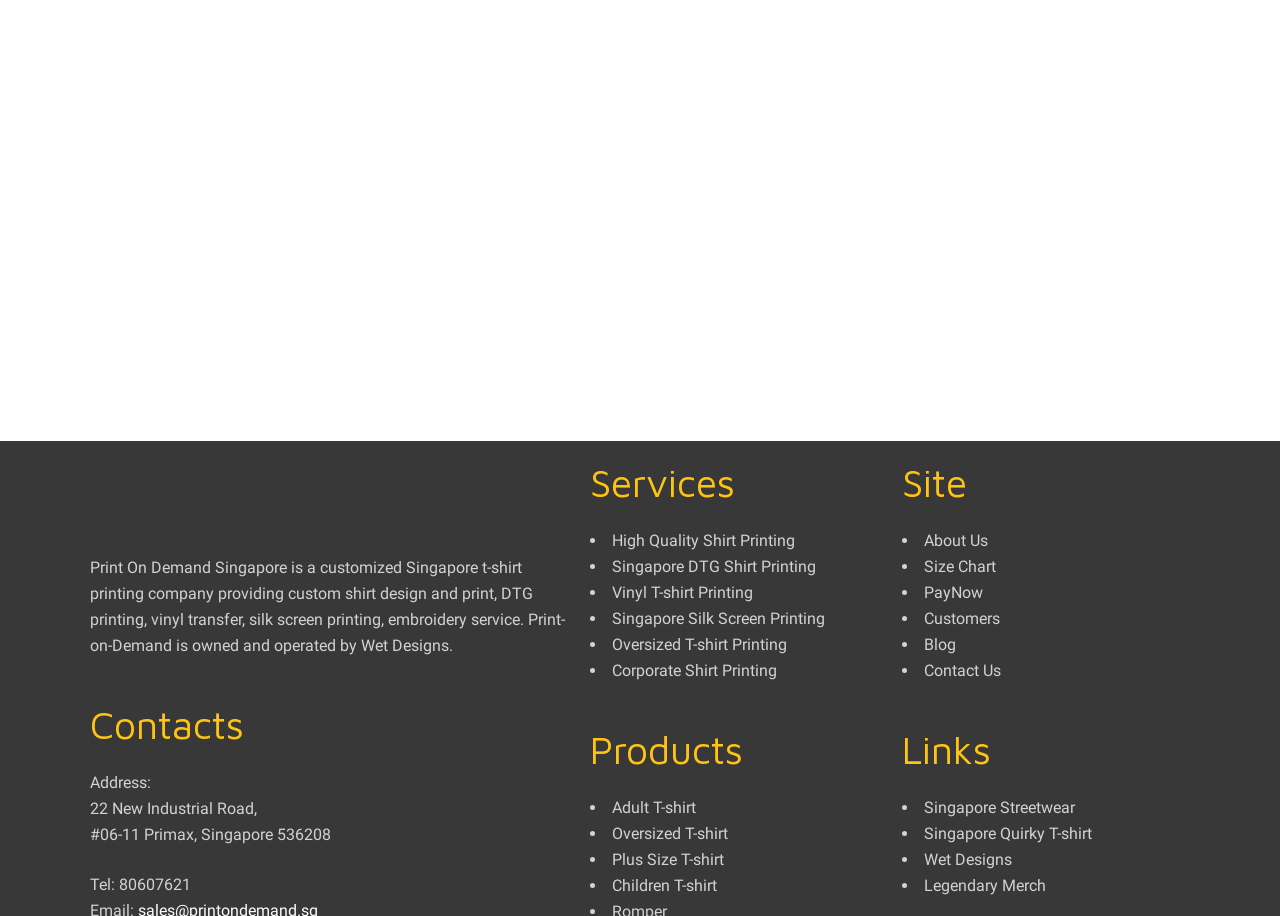Give a one-word or phrase response to the following question: What is the phone number of the company?

80607621